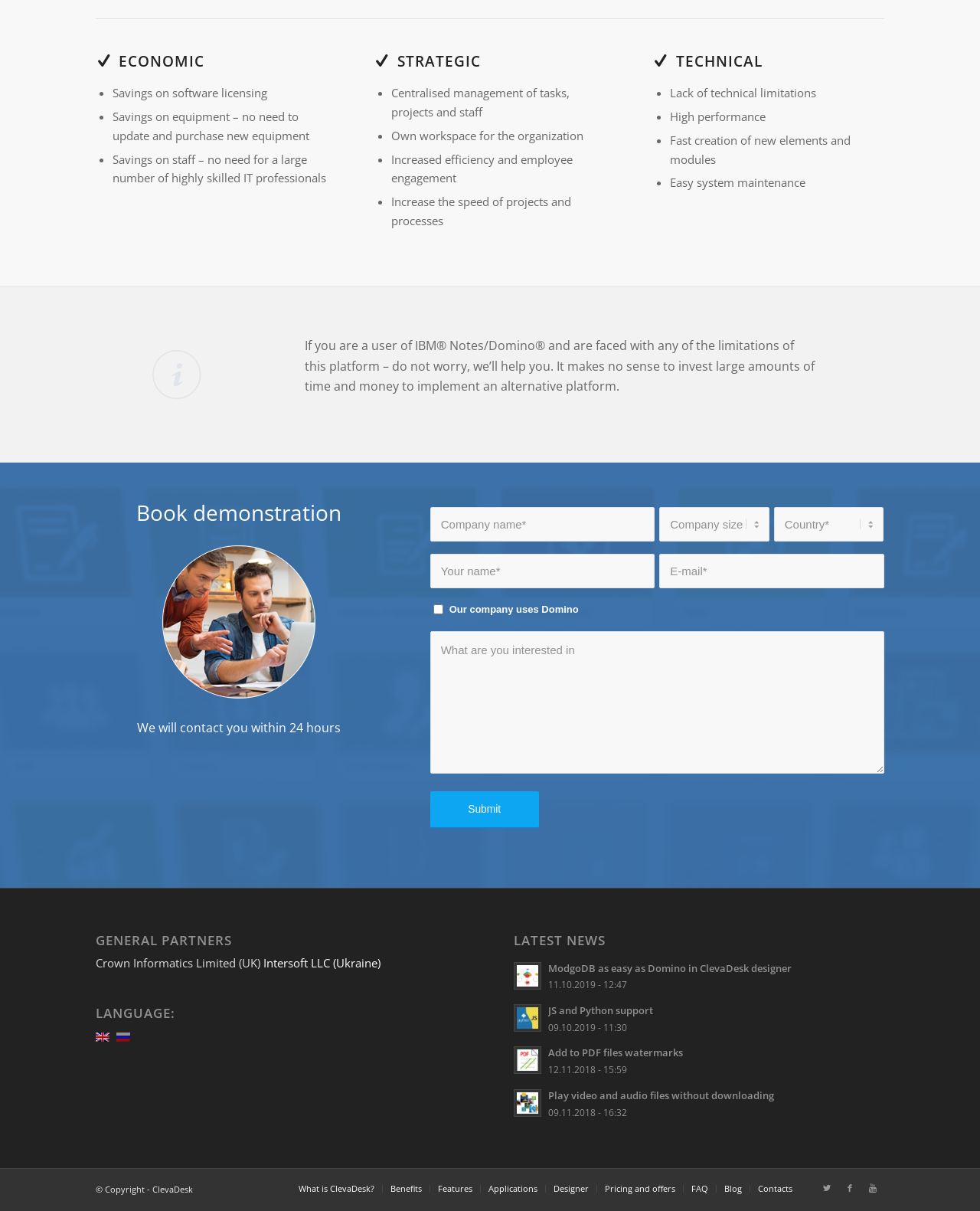Please indicate the bounding box coordinates for the clickable area to complete the following task: "Submit the form". The coordinates should be specified as four float numbers between 0 and 1, i.e., [left, top, right, bottom].

[0.439, 0.653, 0.55, 0.684]